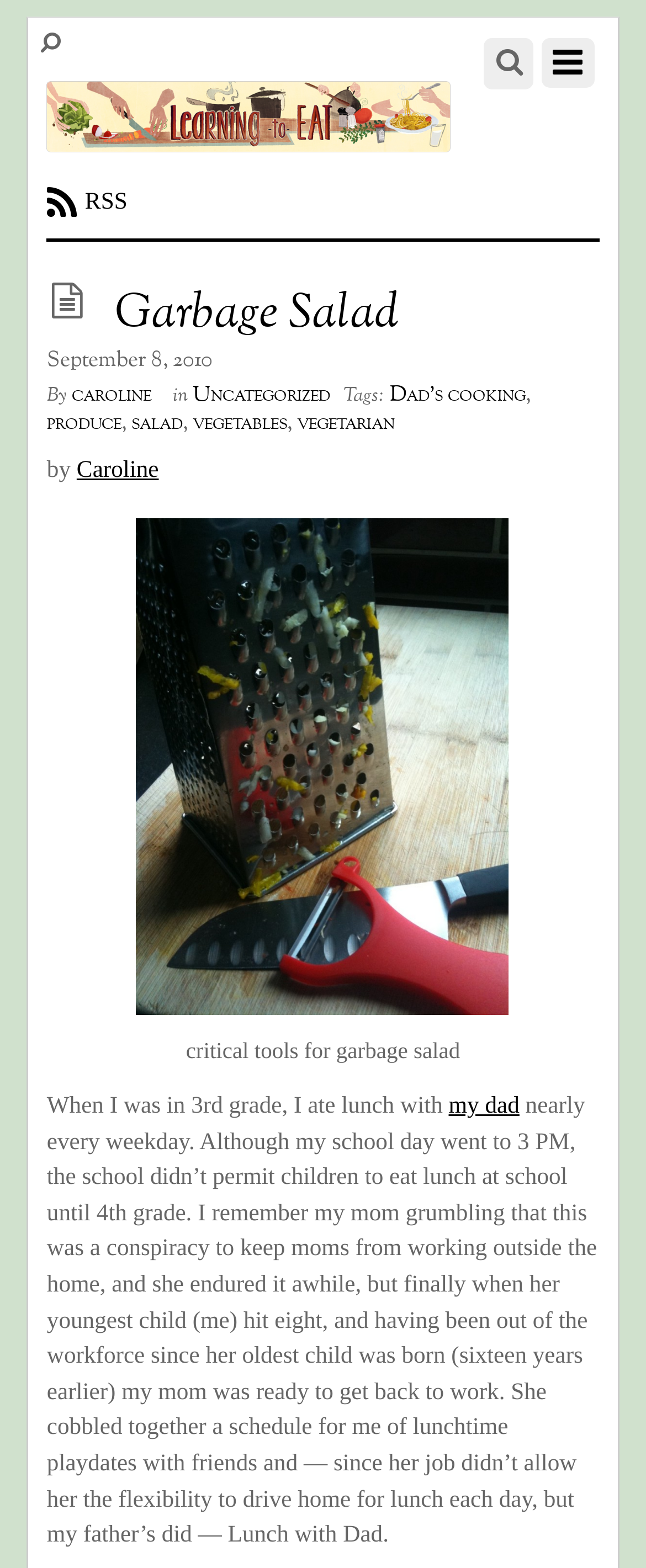Identify the bounding box coordinates of the clickable region required to complete the instruction: "Search for something". The coordinates should be given as four float numbers within the range of 0 and 1, i.e., [left, top, right, bottom].

[0.748, 0.024, 0.825, 0.057]